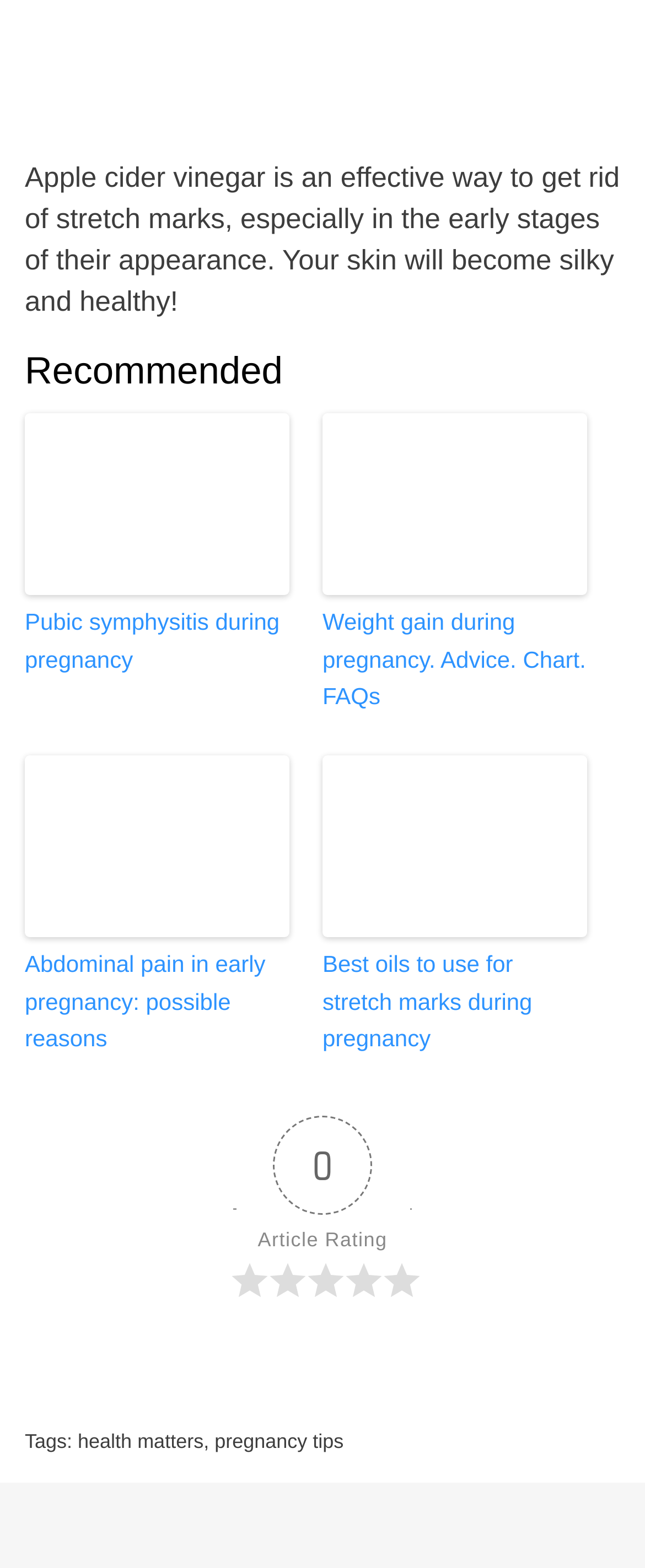Please find the bounding box coordinates of the clickable region needed to complete the following instruction: "Read the article about weight gain during pregnancy". The bounding box coordinates must consist of four float numbers between 0 and 1, i.e., [left, top, right, bottom].

[0.5, 0.264, 0.91, 0.38]